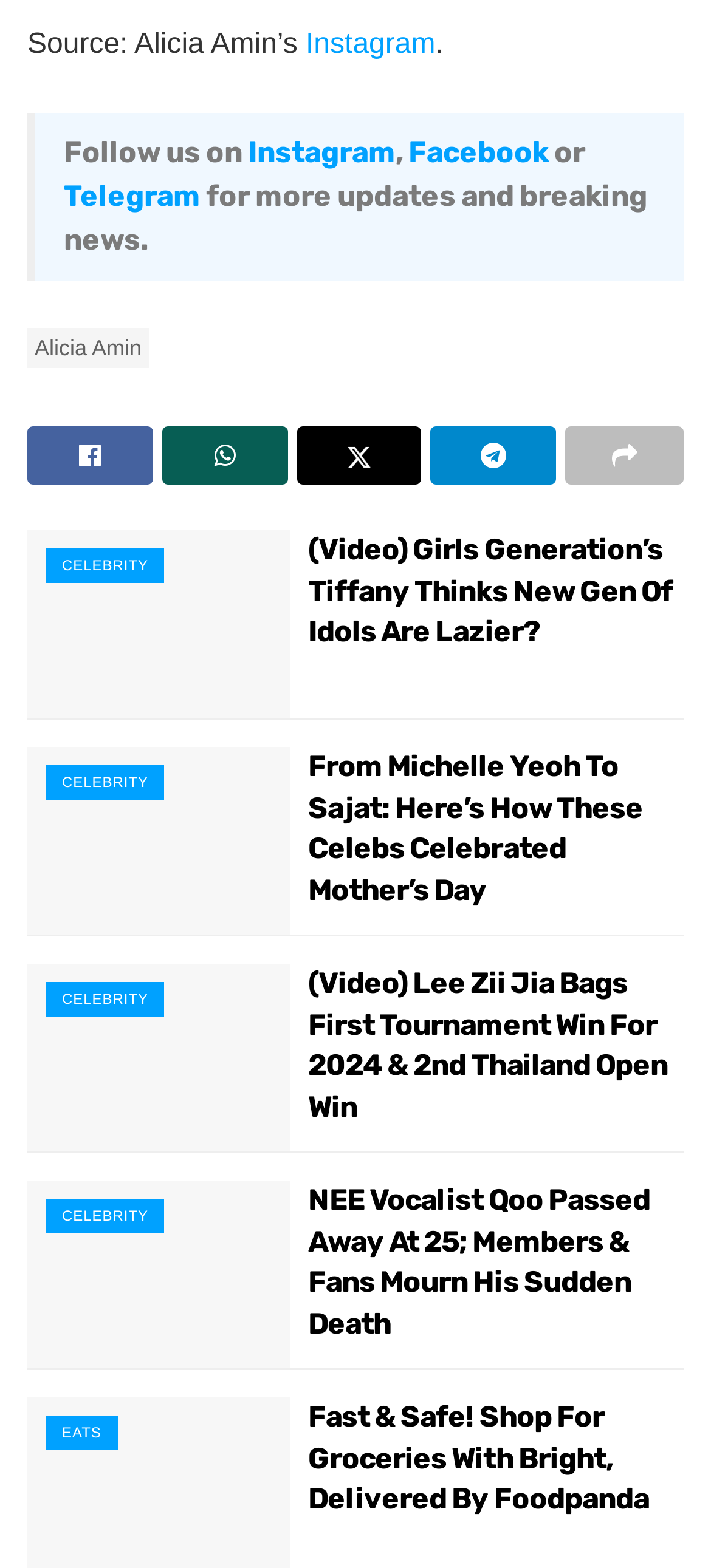Identify the bounding box coordinates for the UI element mentioned here: "Instagram". Provide the coordinates as four float values between 0 and 1, i.e., [left, top, right, bottom].

[0.349, 0.087, 0.556, 0.109]